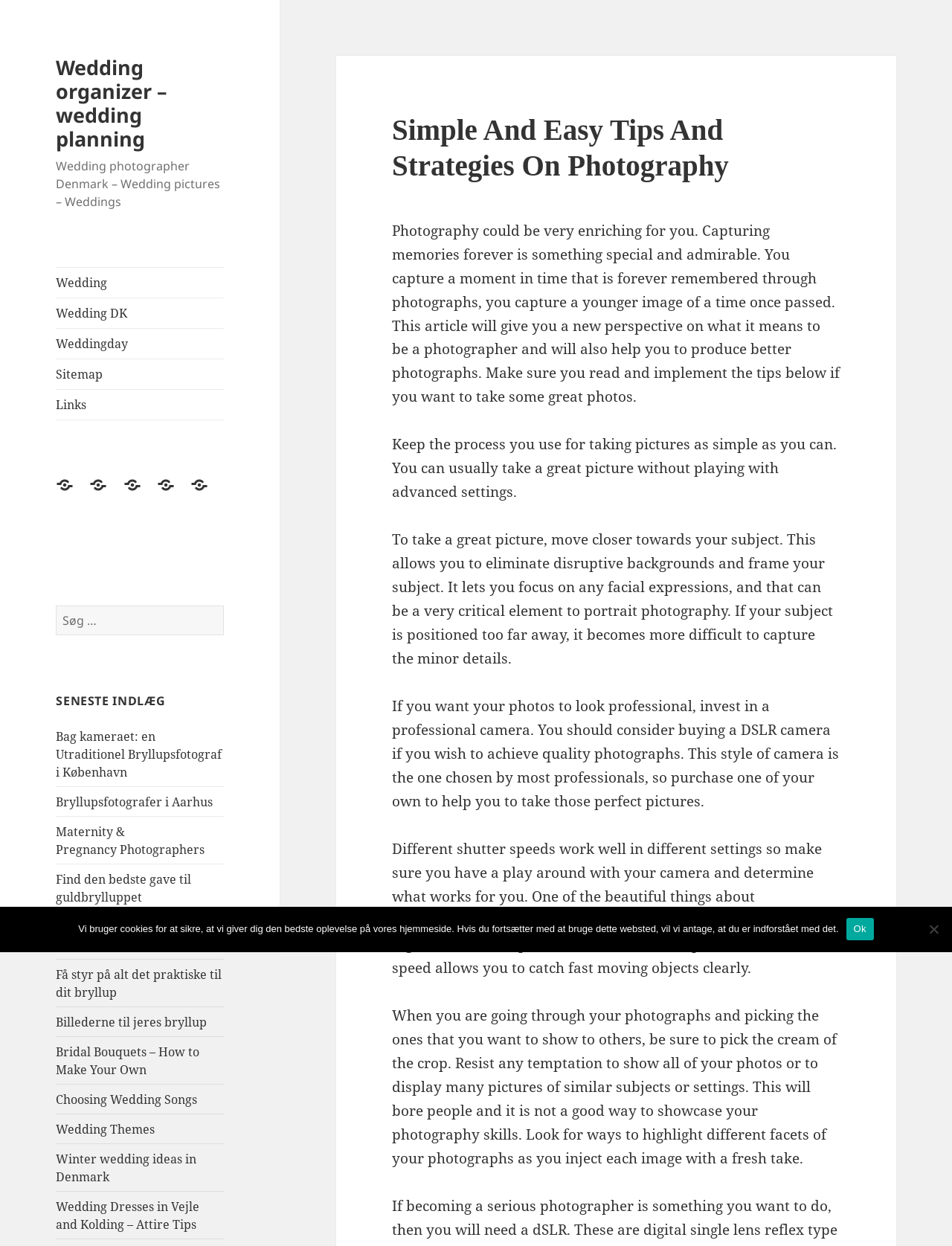Using the details in the image, give a detailed response to the question below:
What is the purpose of capturing a moment in time through photographs?

According to the webpage, capturing a moment in time through photographs allows us to remember it forever, and it's something special and admirable.